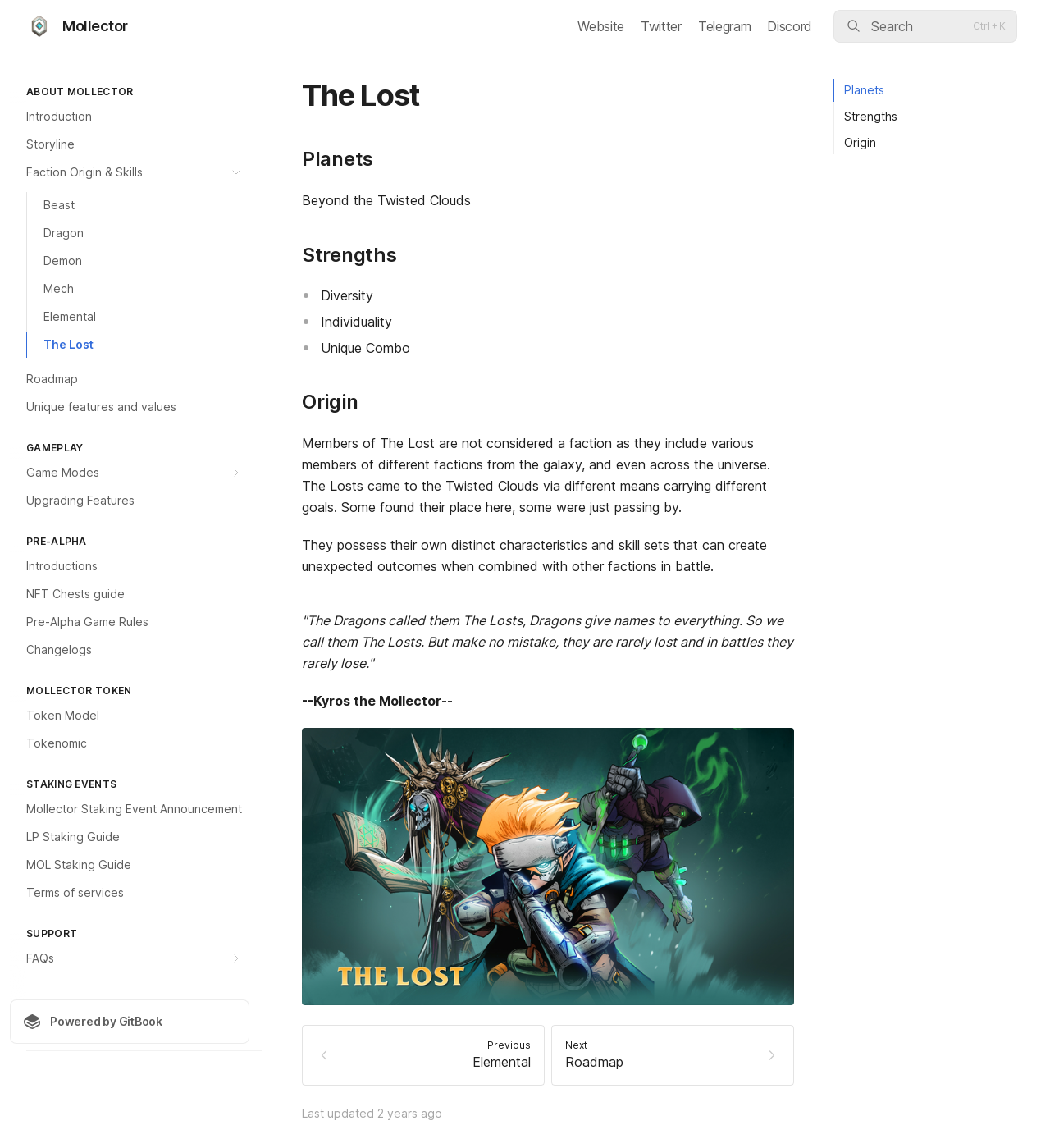Identify the bounding box coordinates of the area that should be clicked in order to complete the given instruction: "Explore the Beast faction". The bounding box coordinates should be four float numbers between 0 and 1, i.e., [left, top, right, bottom].

[0.026, 0.167, 0.238, 0.19]